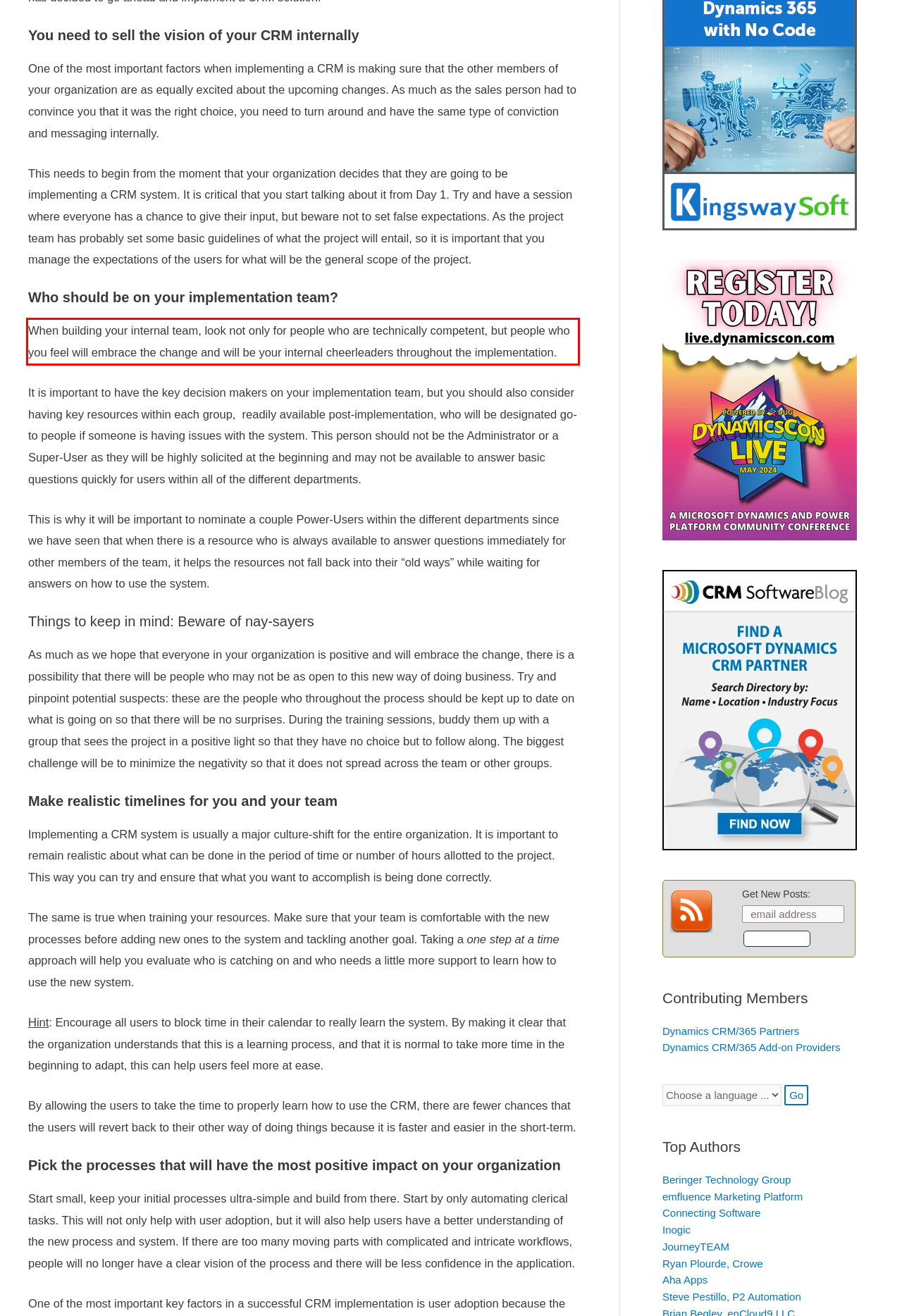Please perform OCR on the text content within the red bounding box that is highlighted in the provided webpage screenshot.

When building your internal team, look not only for people who are technically competent, but people who you feel will embrace the change and will be your internal cheerleaders throughout the implementation.